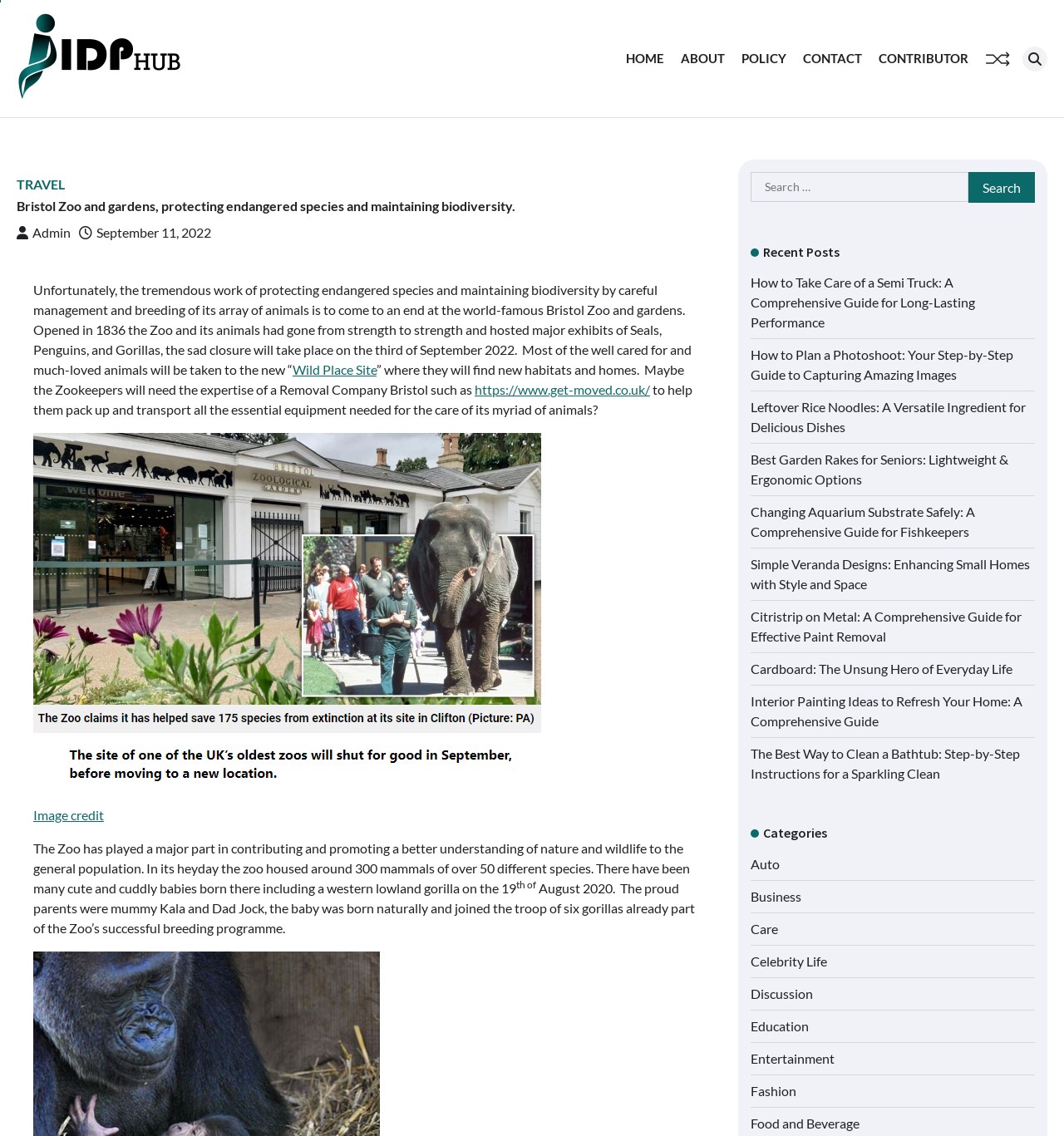Can you pinpoint the bounding box coordinates for the clickable element required for this instruction: "Click on the HOME link"? The coordinates should be four float numbers between 0 and 1, i.e., [left, top, right, bottom].

[0.588, 0.036, 0.624, 0.067]